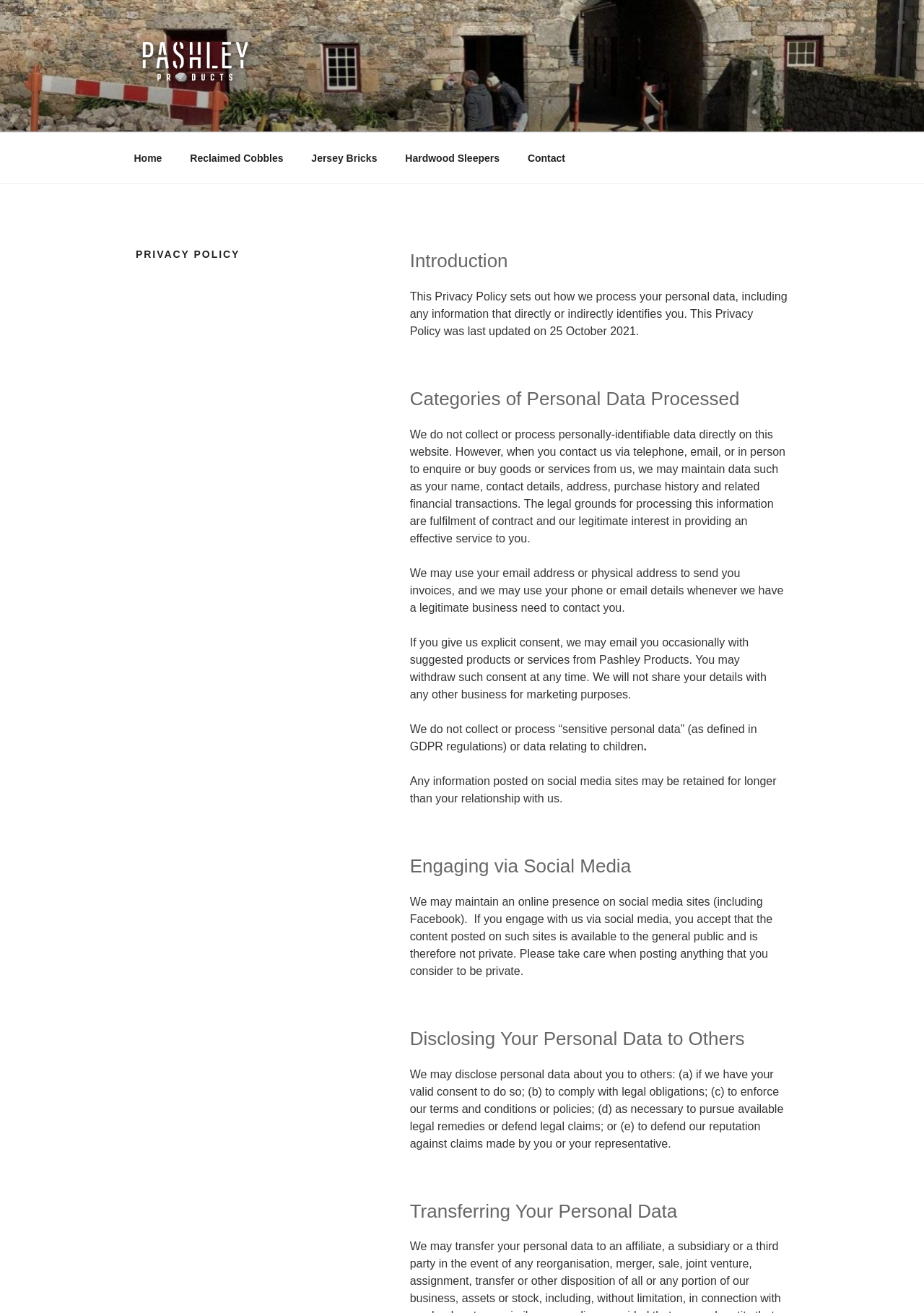Explain in detail what is displayed on the webpage.

The webpage is titled "Privacy Policy - Pashley Products" and features a logo of Pashley Products at the top left corner. Below the logo, there is a navigation menu with five links: "Home", "Reclaimed Cobbles", "Jersey Bricks", "Hardwood Sleepers", and "Contact". 

The main content of the webpage is divided into several sections, each with a heading. The first section is titled "PRIVACY POLICY" and provides an introduction to the policy. The introduction explains that the policy sets out how the company processes personal data, including any information that directly or indirectly identifies an individual.

Below the introduction, there are several sections that provide more detailed information about the company's privacy policy. The sections are titled "Introduction", "Categories of Personal Data Processed", "Engaging via Social Media", "Disclosing Your Personal Data to Others", and "Transferring Your Personal Data". 

Each section contains paragraphs of text that explain the company's policies and practices regarding personal data. The text explains what types of personal data the company collects, how it is used, and under what circumstances it may be disclosed to others. The company also explains its policies regarding social media and the transfer of personal data.